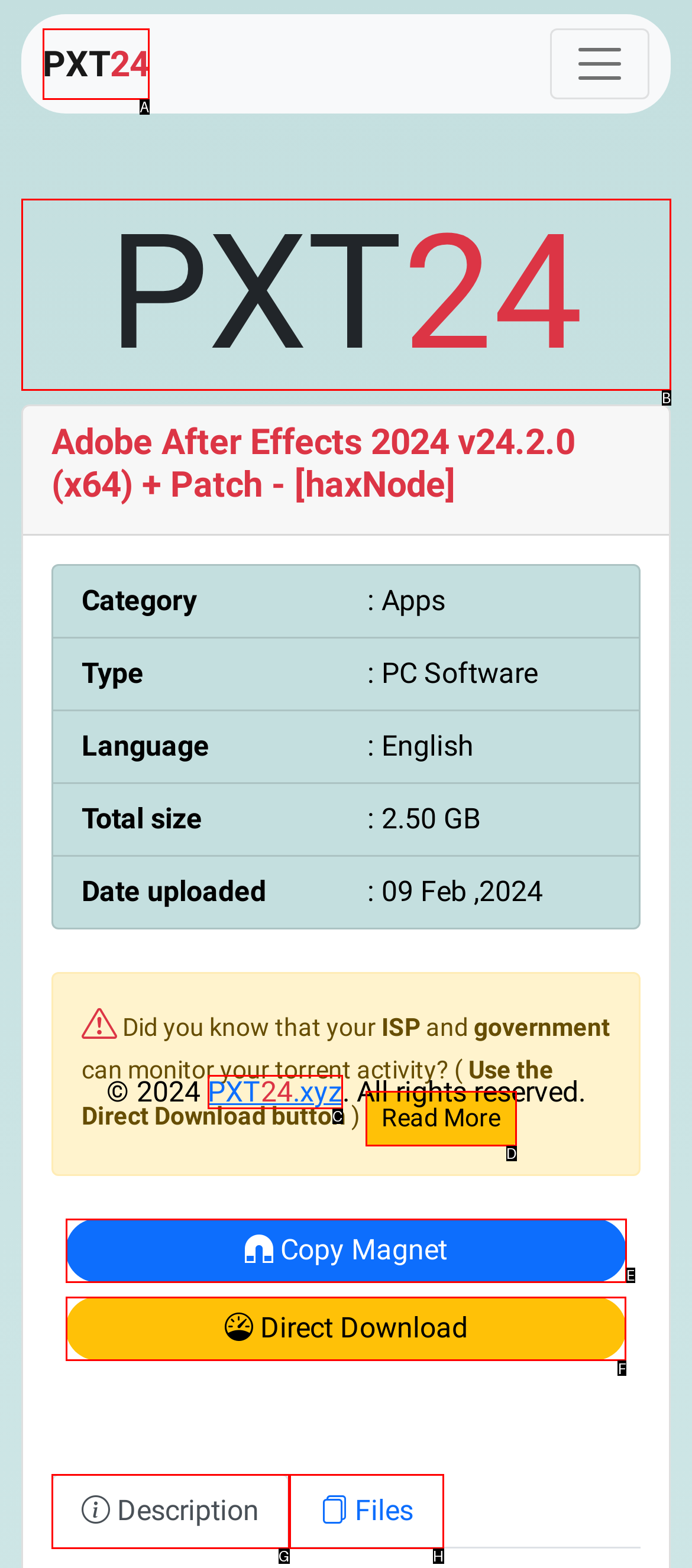Given the task: Click the Direct Download link, tell me which HTML element to click on.
Answer with the letter of the correct option from the given choices.

F